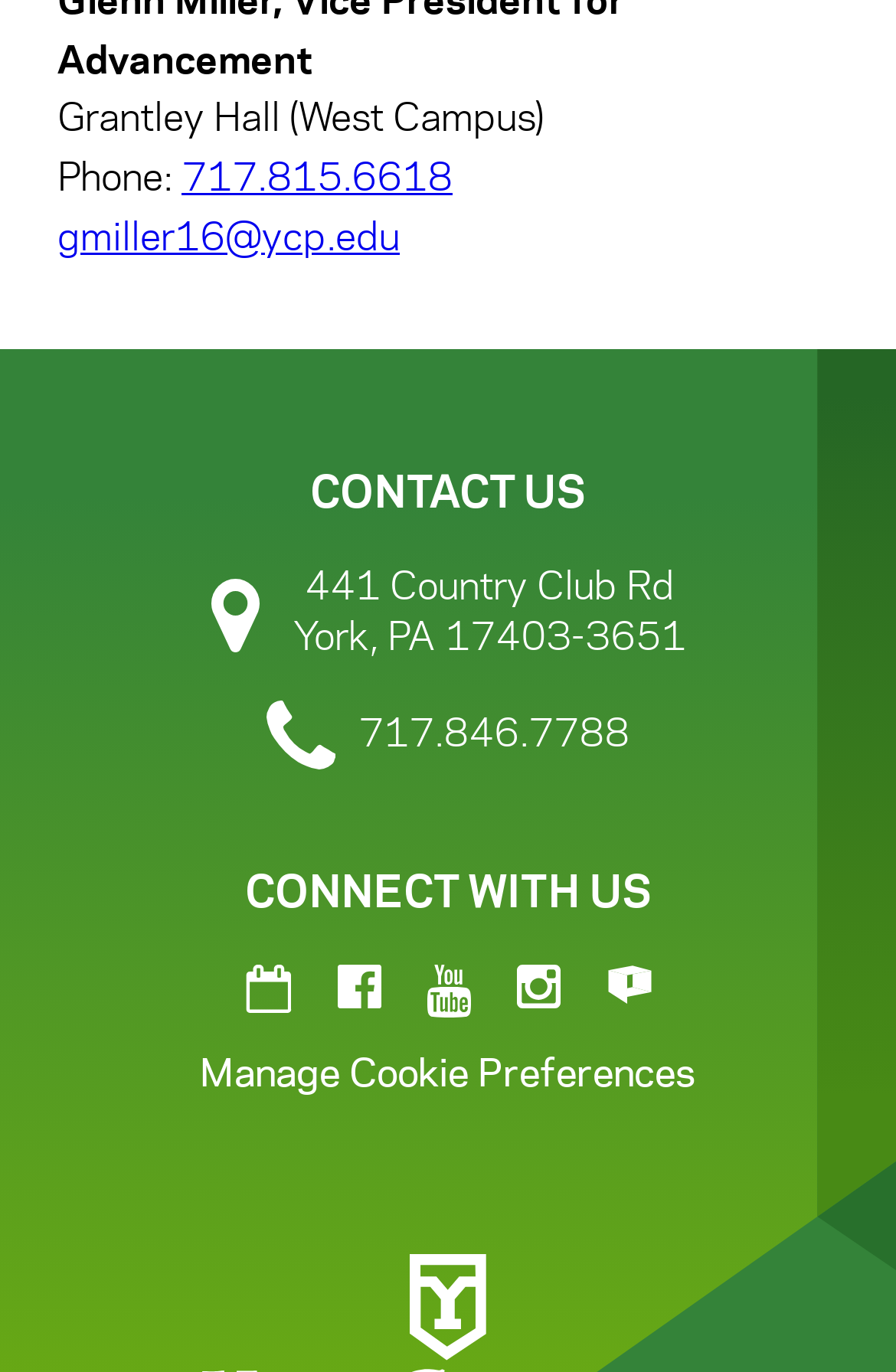Please identify the coordinates of the bounding box for the clickable region that will accomplish this instruction: "View phone number".

[0.203, 0.117, 0.505, 0.144]